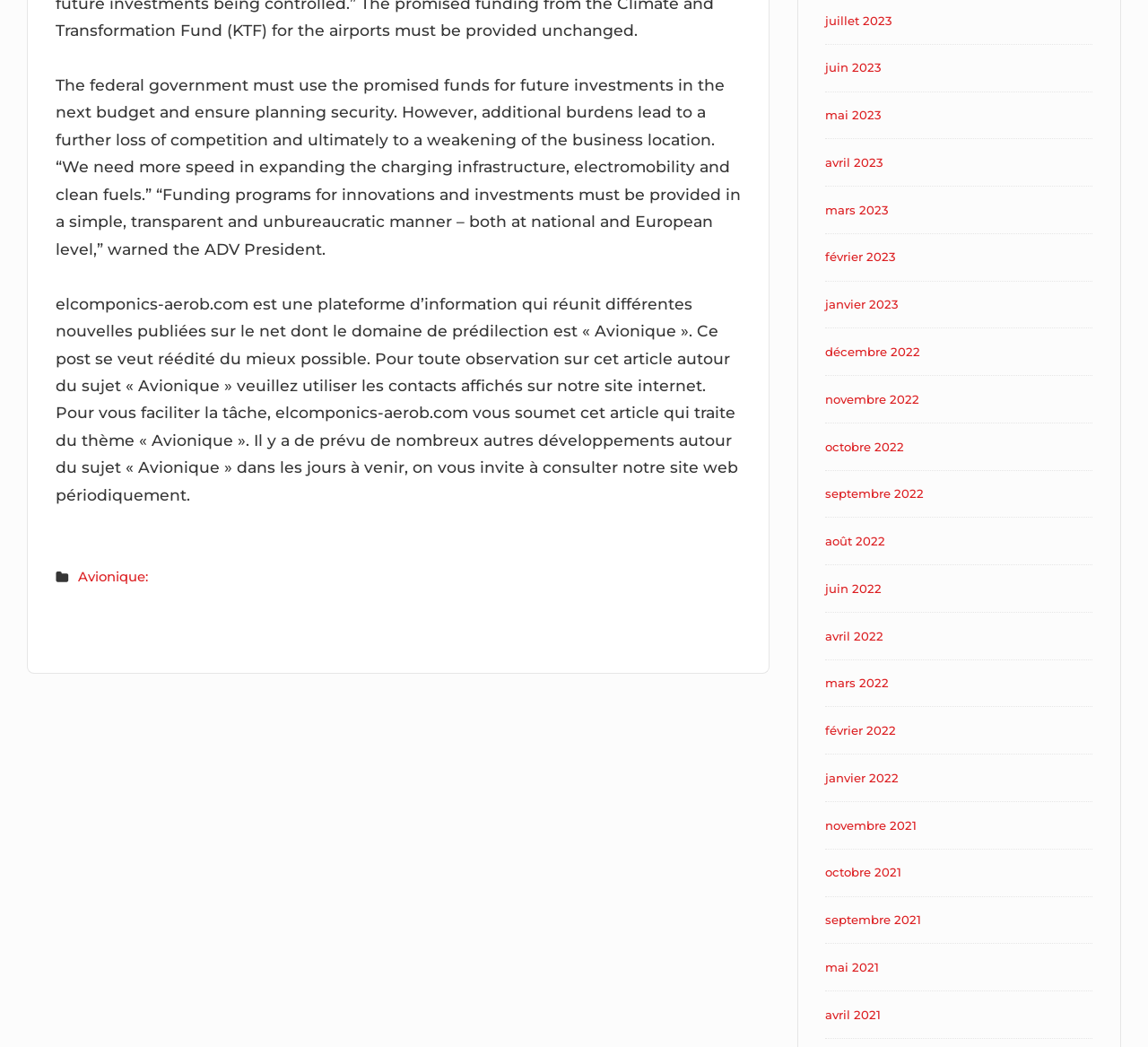Could you provide the bounding box coordinates for the portion of the screen to click to complete this instruction: "Read more about electromobility and clean fuels"?

[0.048, 0.072, 0.645, 0.247]